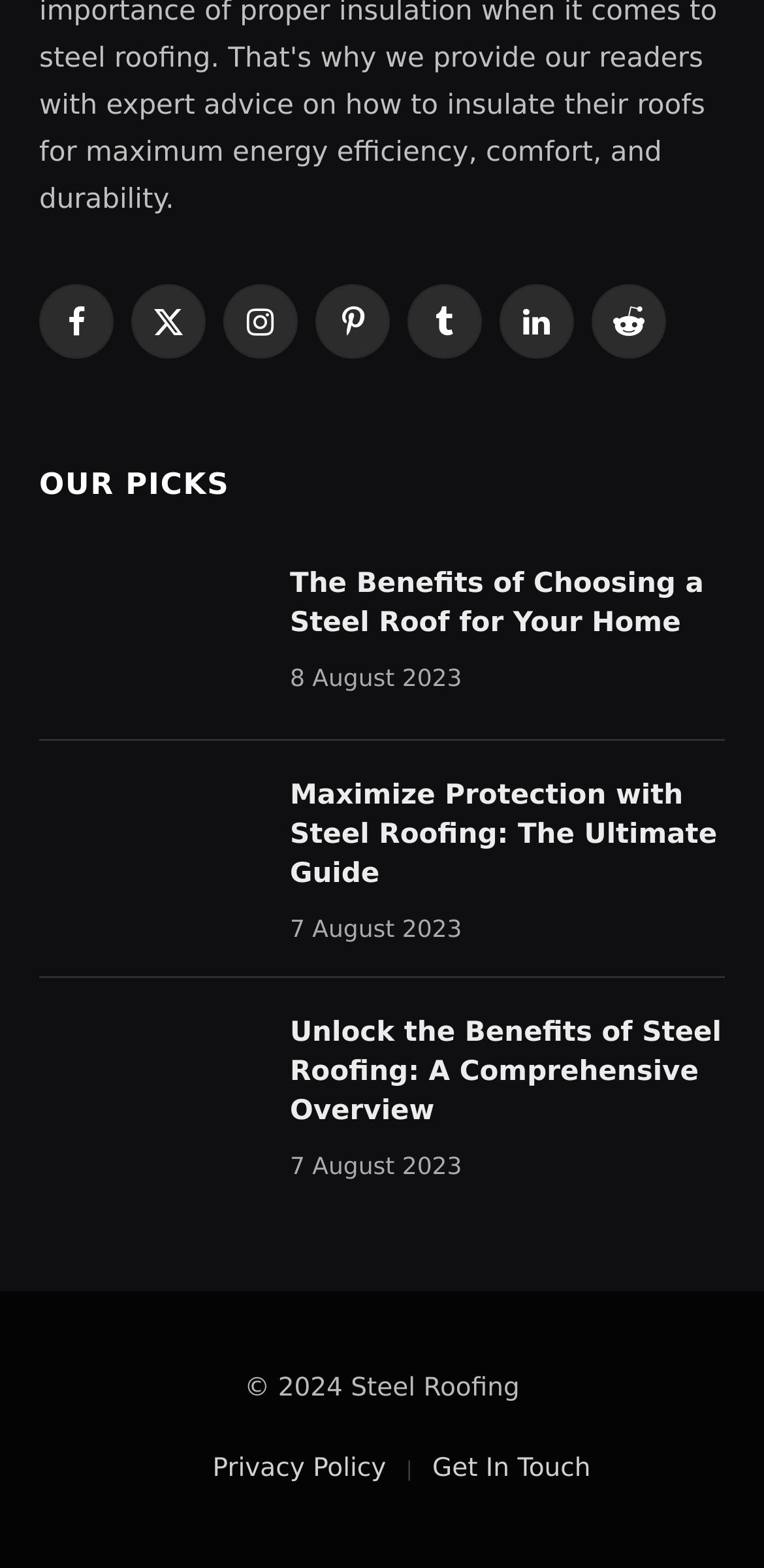From the details in the image, provide a thorough response to the question: What social media platforms are listed?

I can see a row of links at the top of the webpage, each representing a social media platform. The icons and text next to them indicate the presence of Facebook, Twitter, Instagram, Pinterest, Tumblr, LinkedIn, and Reddit.